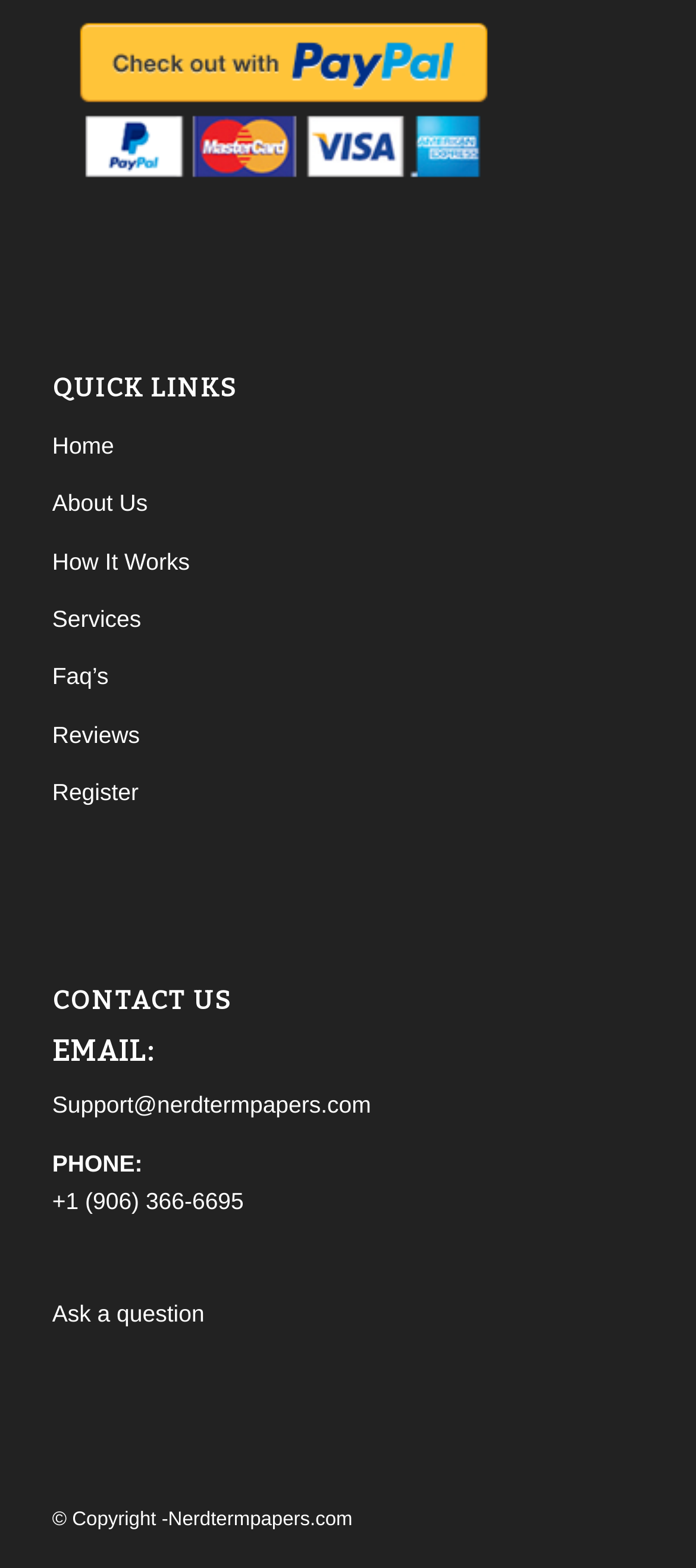What is the phone number to contact for support? Observe the screenshot and provide a one-word or short phrase answer.

+1 (906) 366-6695